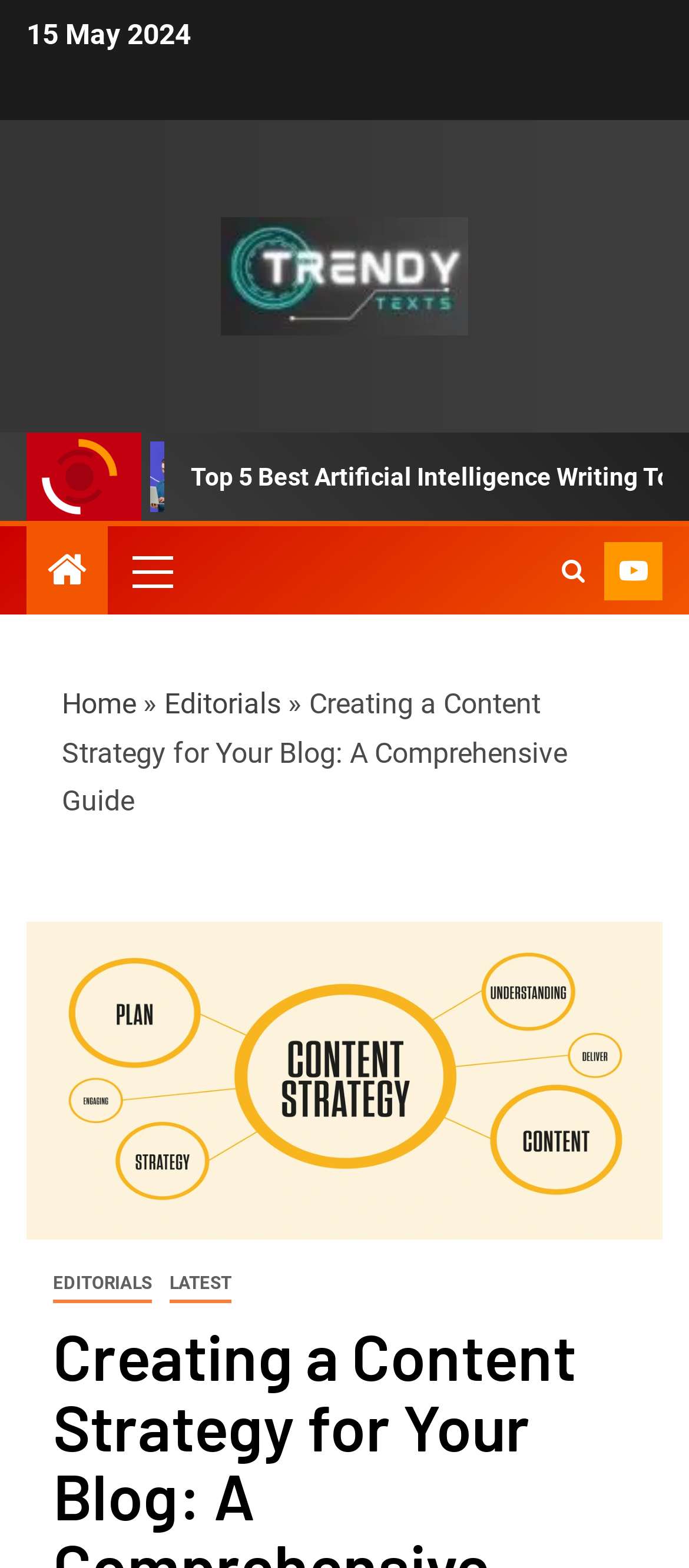What is the date of the webpage's last update?
Offer a detailed and exhaustive answer to the question.

I found the date '15 May 2024' at the top of the webpage, which suggests it is the last update date.